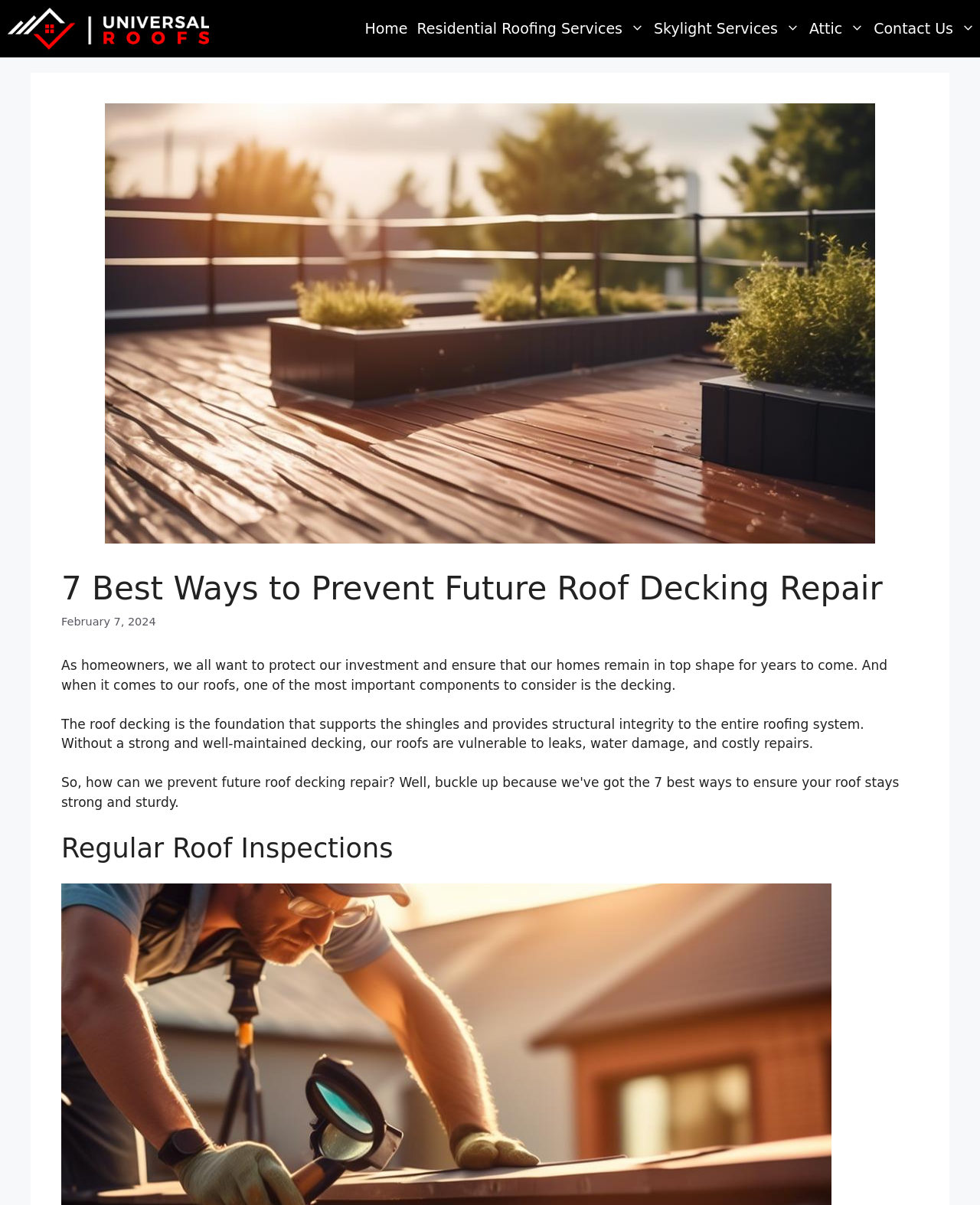What is the date of the article?
Can you offer a detailed and complete answer to this question?

I found the date by looking at the time element below the main heading, which displays the text 'February 7, 2024'.